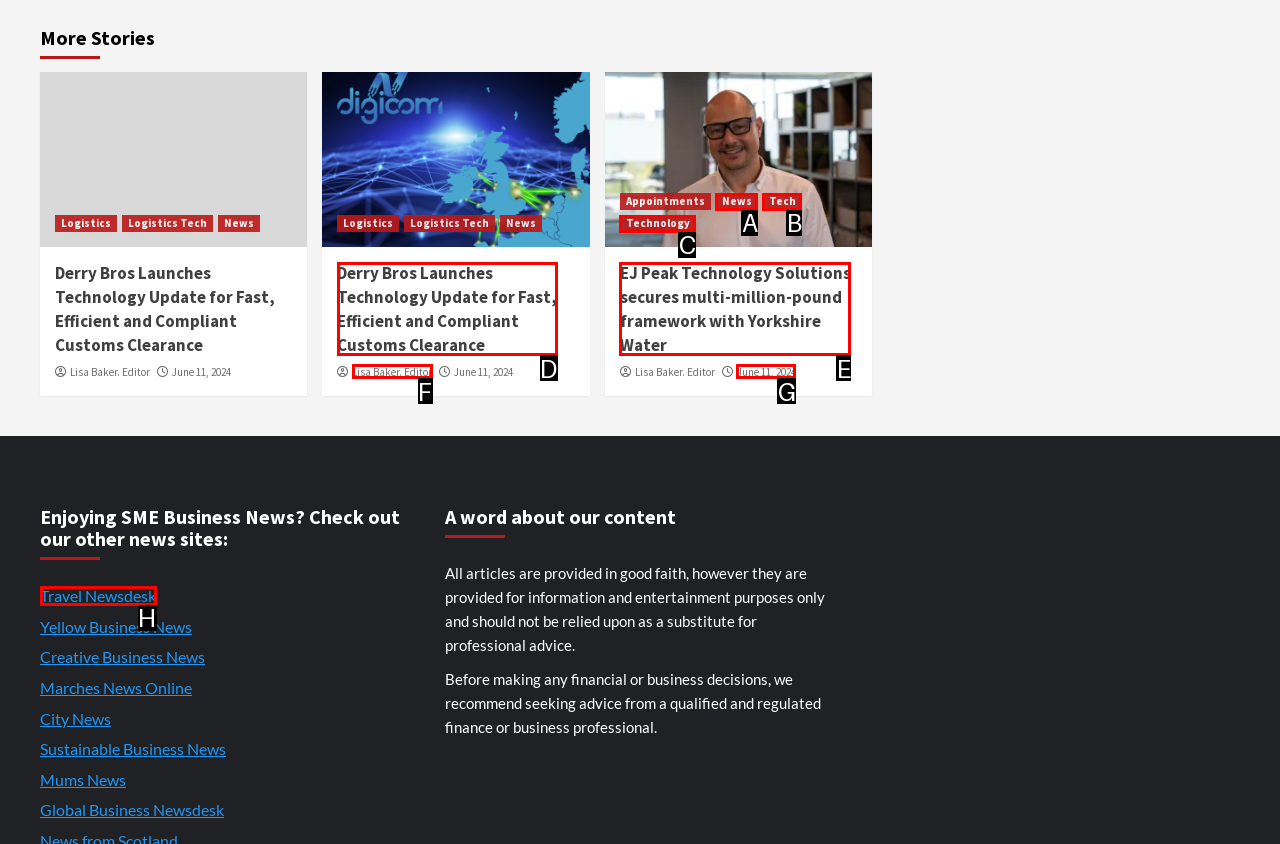Based on the description: Tech, find the HTML element that matches it. Provide your answer as the letter of the chosen option.

B